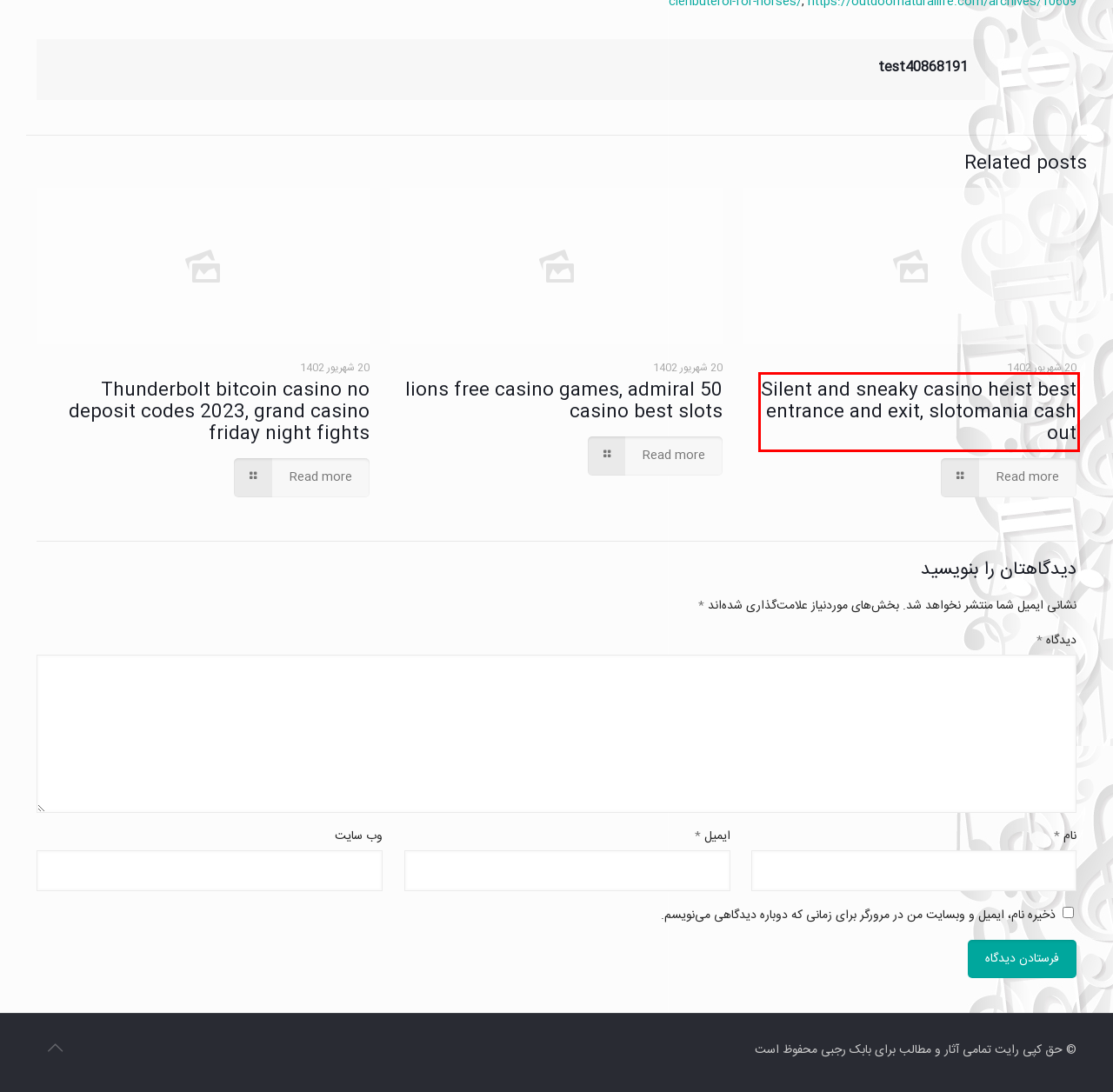Evaluate the webpage screenshot and identify the element within the red bounding box. Select the webpage description that best fits the new webpage after clicking the highlighted element. Here are the candidates:
A. سبد خرید – بابک رجبی
B. گالری – بابک رجبی
C. 50 lions free casino games, admiral casino best slots – بابک رجبی
D. حساب کاربری من – بابک رجبی
E. بابک رجبی – تولید کننده، خواننده، ترانه سرا
F. Thunderbolt bitcoin casino no deposit codes 2023, grand casino friday night fights – بابک رجبی
G. فروشگاه – بابک رجبی
H. Silent and sneaky casino heist best entrance and exit, slotomania cash out – بابک رجبی

H